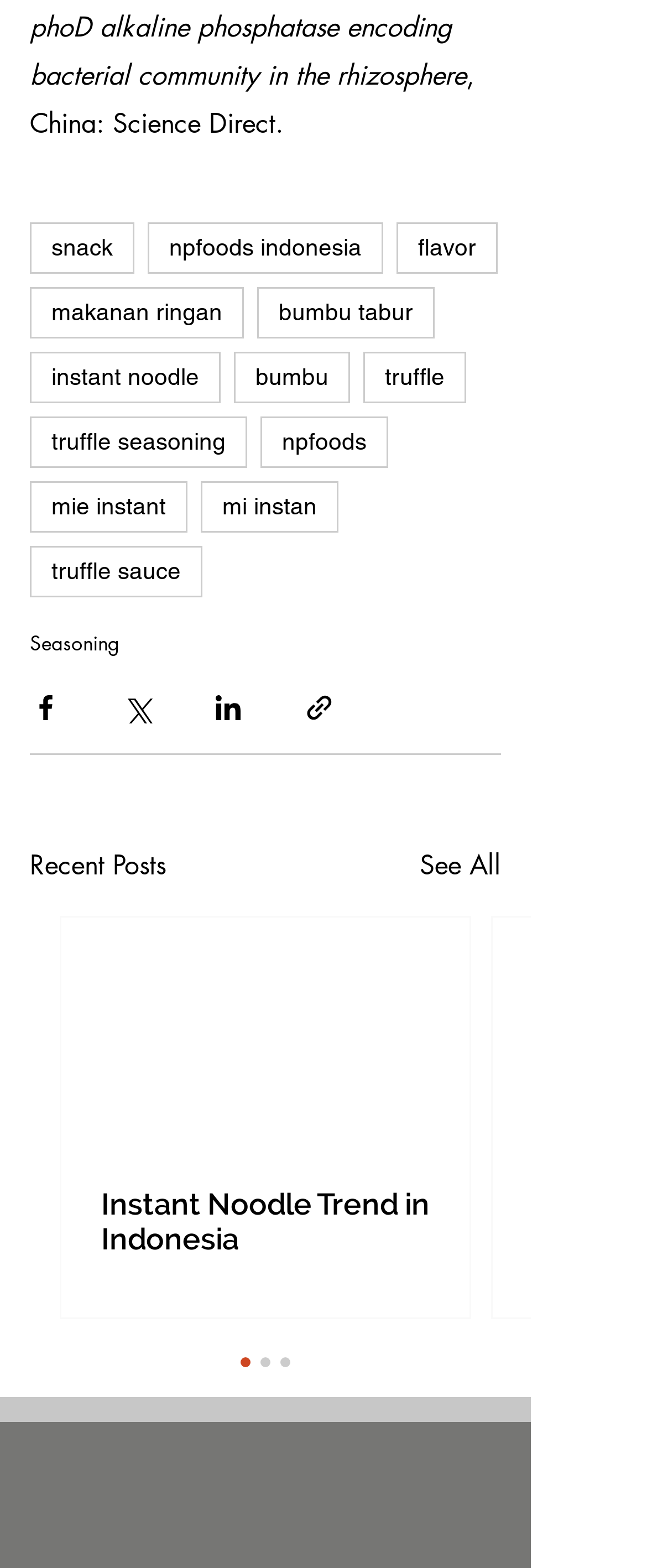How many recent posts are visible?
Please answer the question with as much detail as possible using the screenshot.

Only one recent post is visible, which is represented by the article element, and there is a 'See All' link suggesting that there are more posts available.